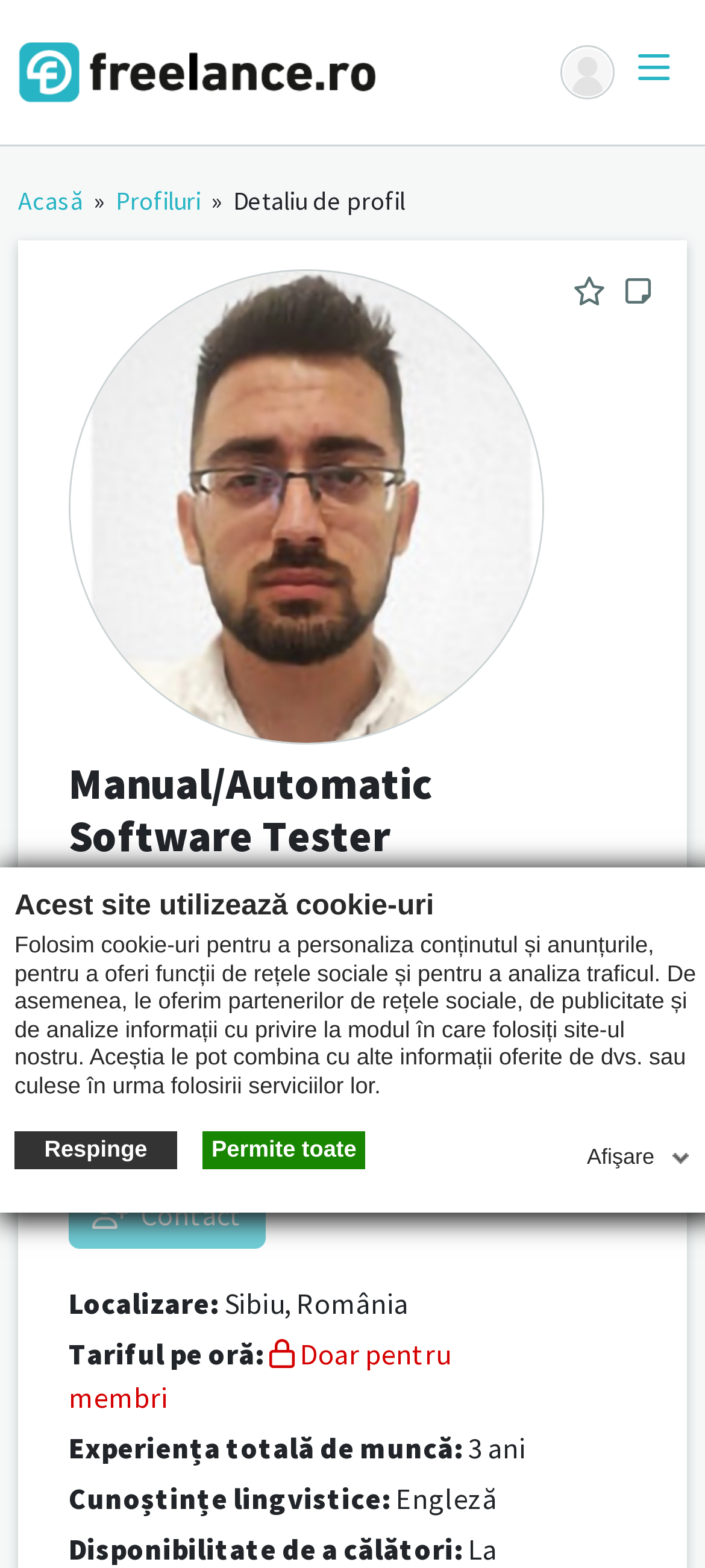From the element description Doar pentru membri, predict the bounding box coordinates of the UI element. The coordinates must be specified in the format (top-left x, top-left y, bottom-right x, bottom-right y) and should be within the 0 to 1 range.

[0.097, 0.636, 0.669, 0.686]